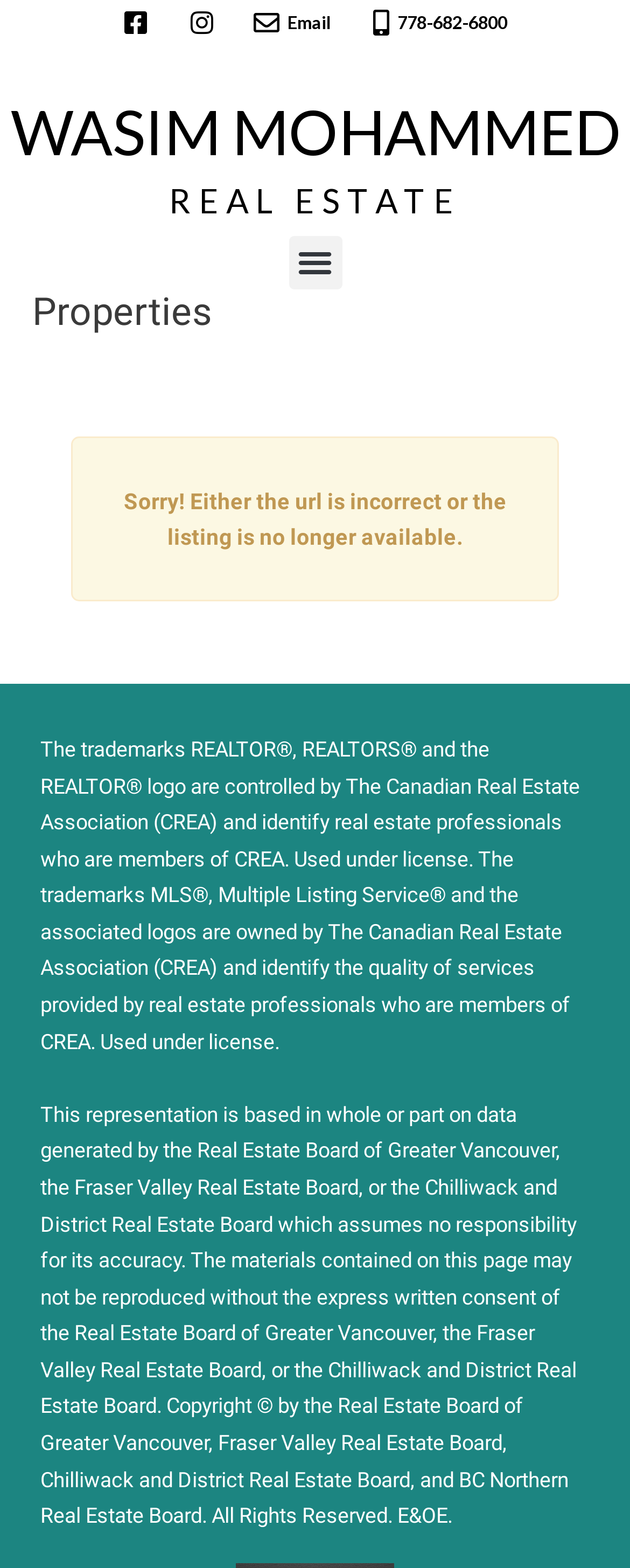Given the webpage screenshot and the description, determine the bounding box coordinates (top-left x, top-left y, bottom-right x, bottom-right y) that define the location of the UI element matching this description: Email

[0.392, 0.003, 0.526, 0.026]